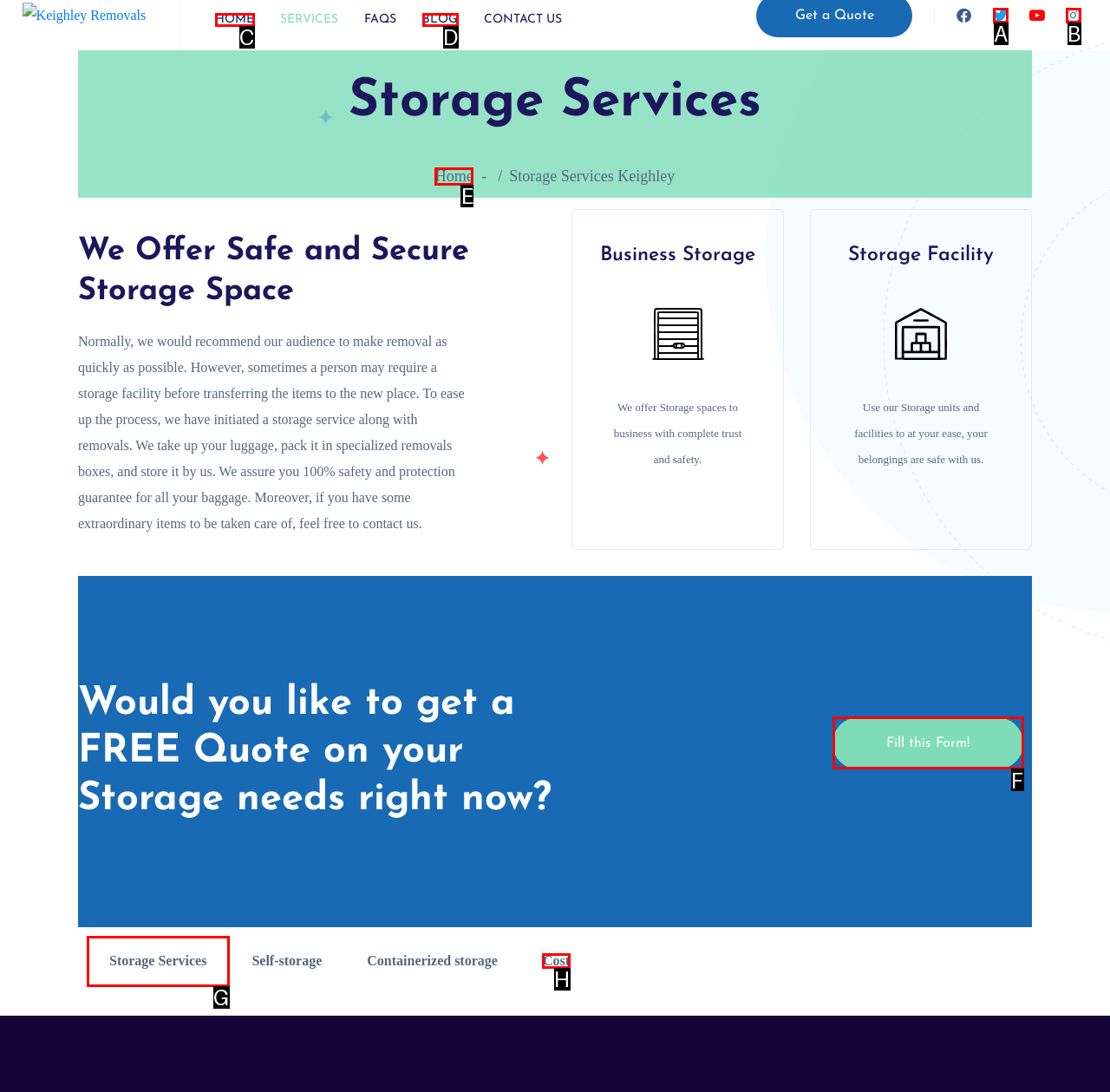For the instruction: Click on the 'HOME' link, determine the appropriate UI element to click from the given options. Respond with the letter corresponding to the correct choice.

C